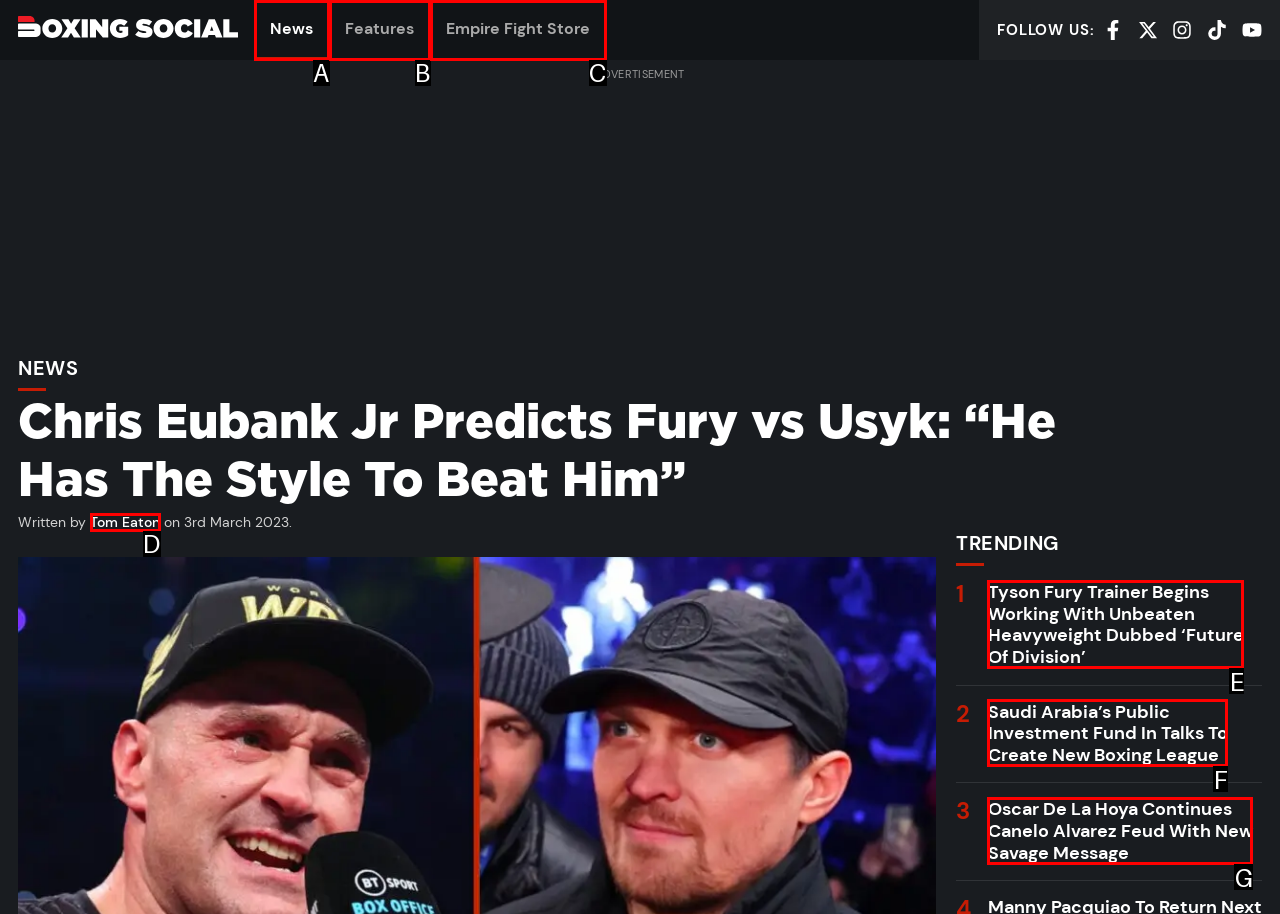Select the HTML element that corresponds to the description: Empire Fight Store. Answer with the letter of the matching option directly from the choices given.

C